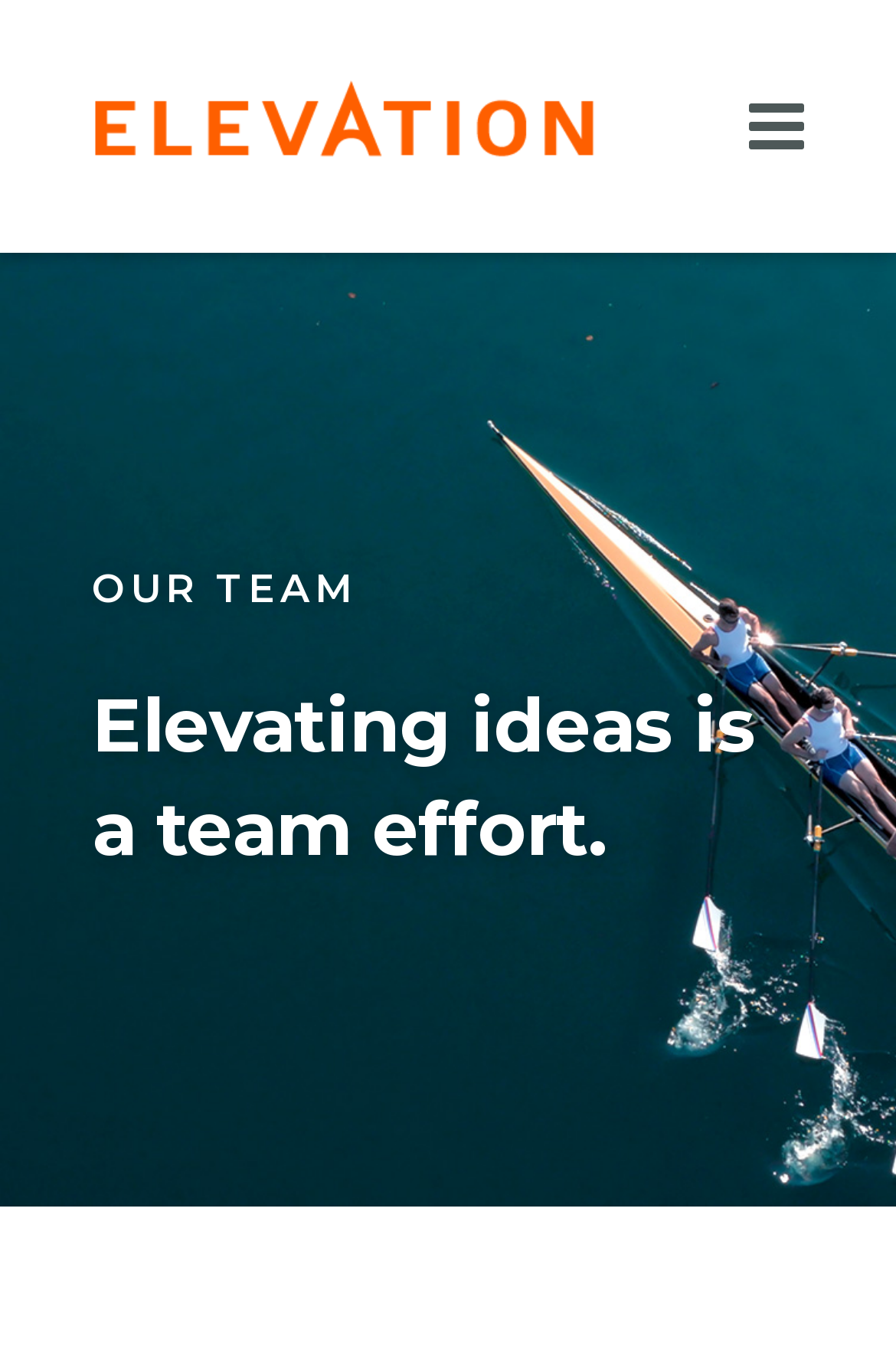Using the provided description alt="Elevation", find the bounding box coordinates for the UI element. Provide the coordinates in (top-left x, top-left y, bottom-right x, bottom-right y) format, ensuring all values are between 0 and 1.

[0.103, 0.154, 0.667, 0.193]